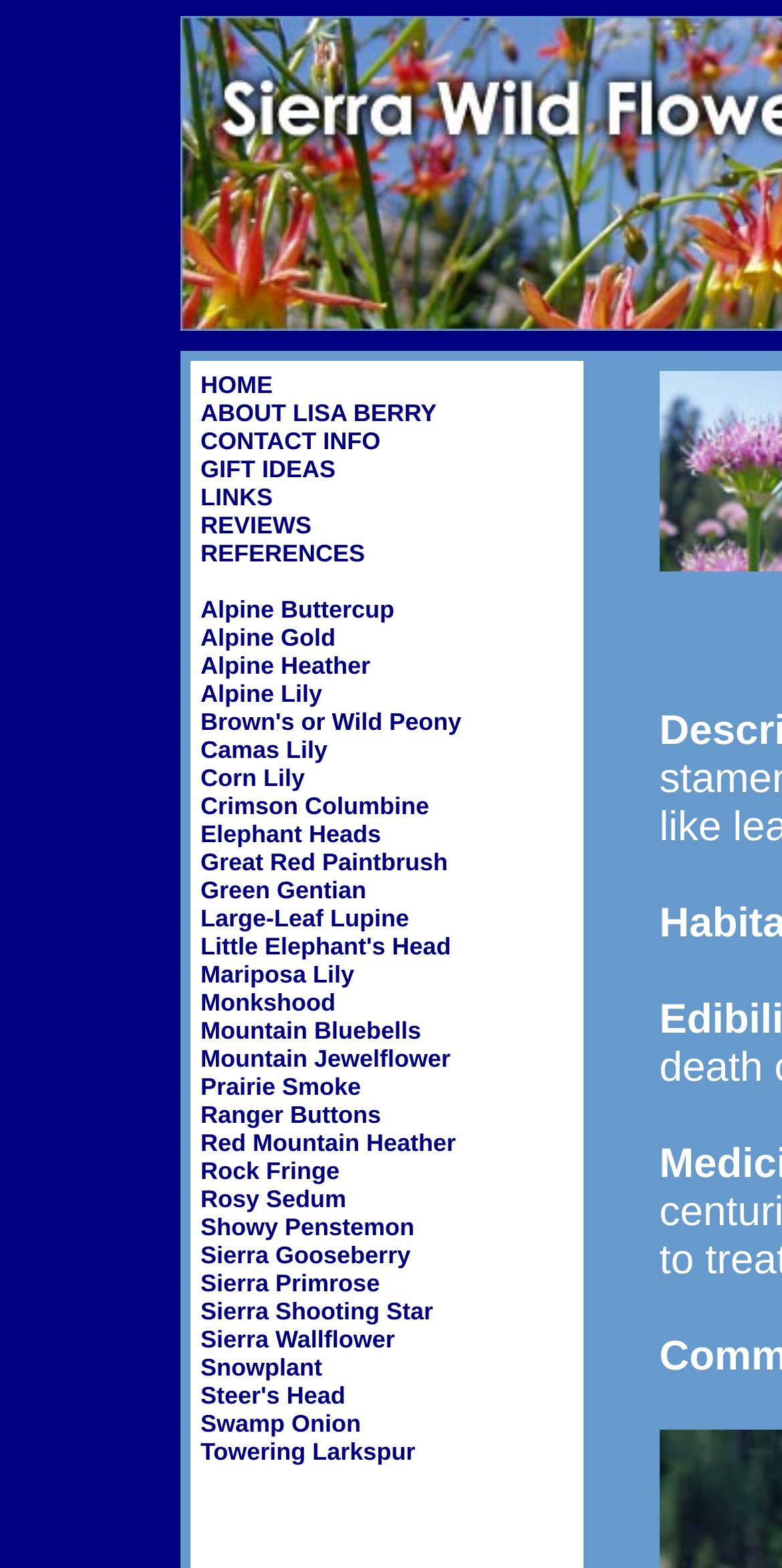How many links are there on this webpage?
Analyze the image and provide a thorough answer to the question.

By counting the number of links on the webpage, I found that there are 43 links, including links to different types of wildflowers, as well as links to HOME, ABOUT LISA BERRY, CONTACT INFO, and more.